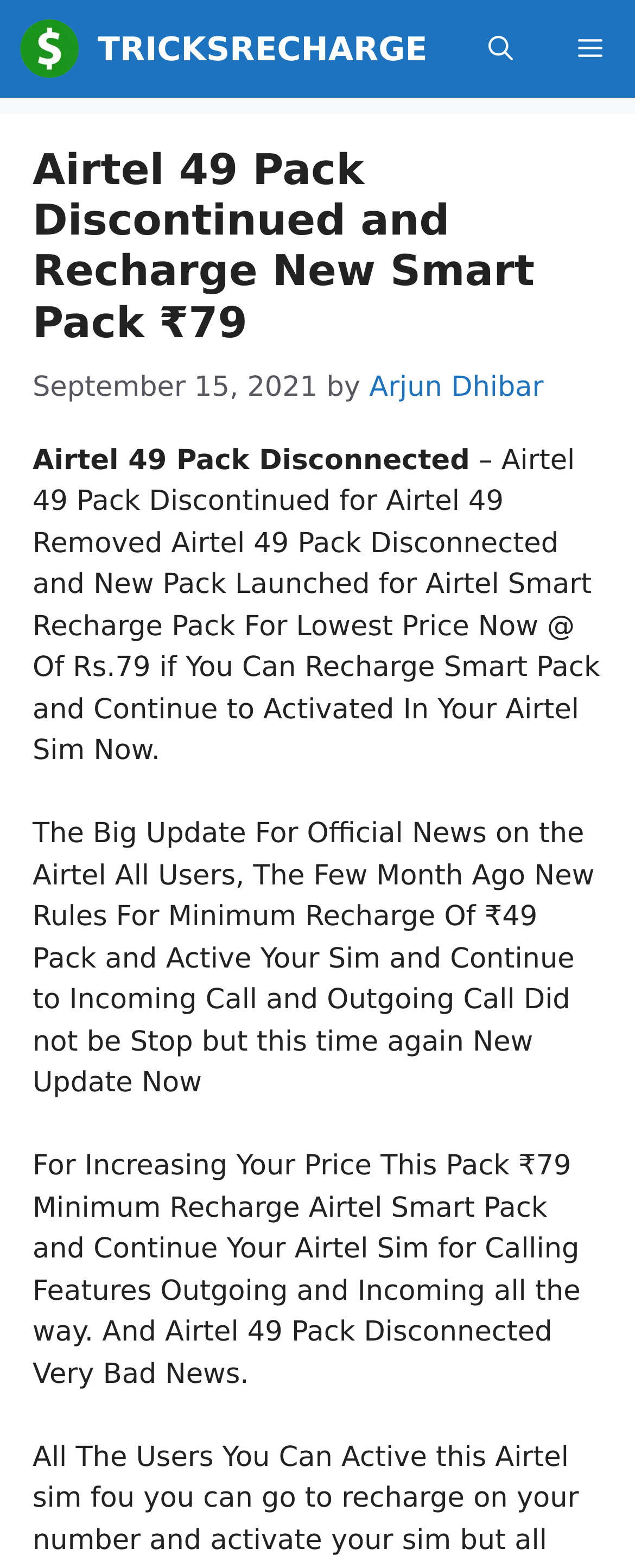Can you give a detailed response to the following question using the information from the image? What is the name of the pack that has been discontinued?

The question is asking about the name of the pack that has been discontinued. From the webpage, we can see that the heading 'Airtel 49 Pack Discontinued and Recharge New Smart Pack ₹79' and the static text 'Airtel 49 Pack Disconnected' both mention the name of the pack as 'Airtel 49 Pack'.